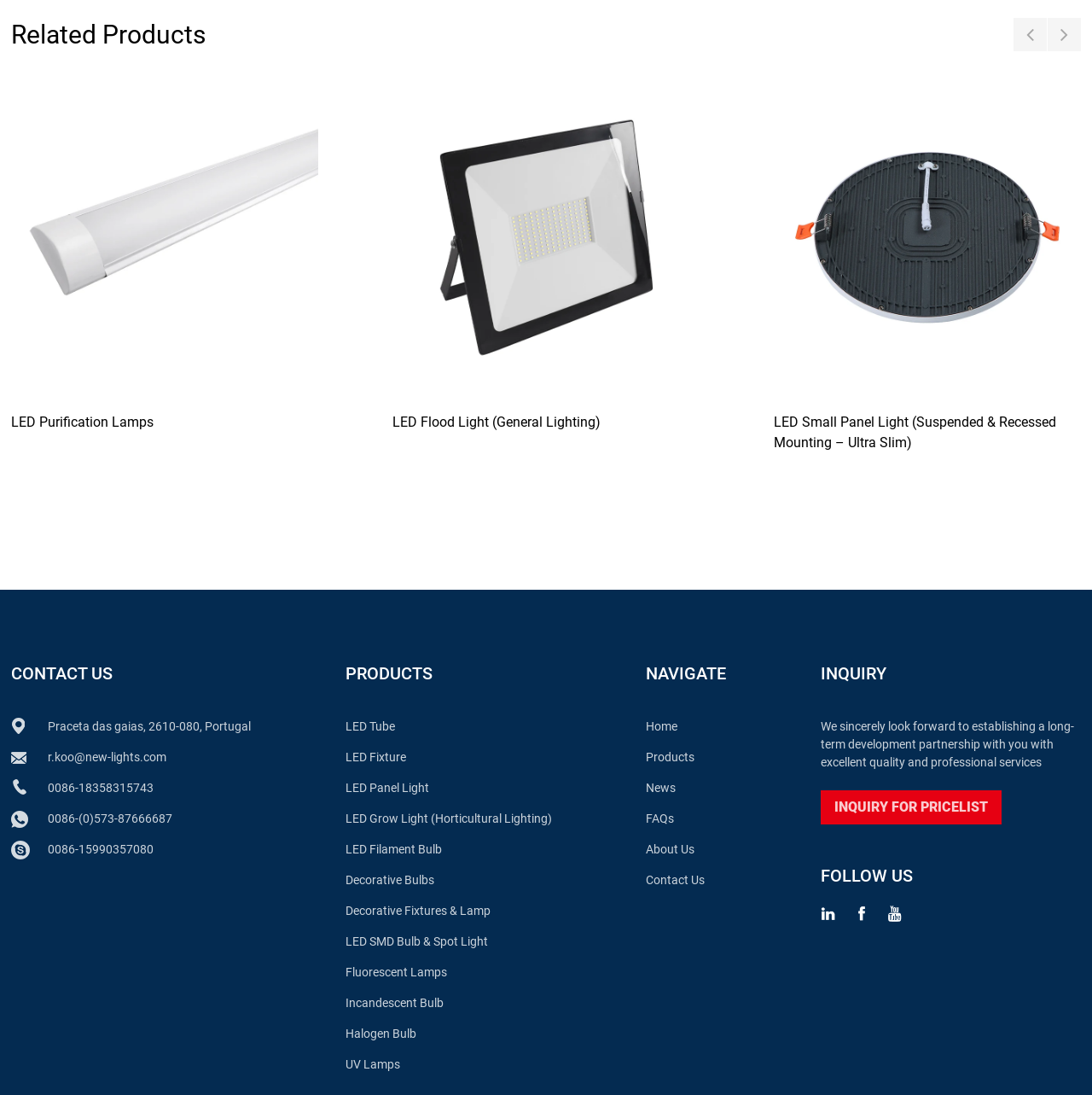Could you indicate the bounding box coordinates of the region to click in order to complete this instruction: "View the 'LED Flood Light (General Lighting)' product".

[0.01, 0.21, 0.291, 0.222]